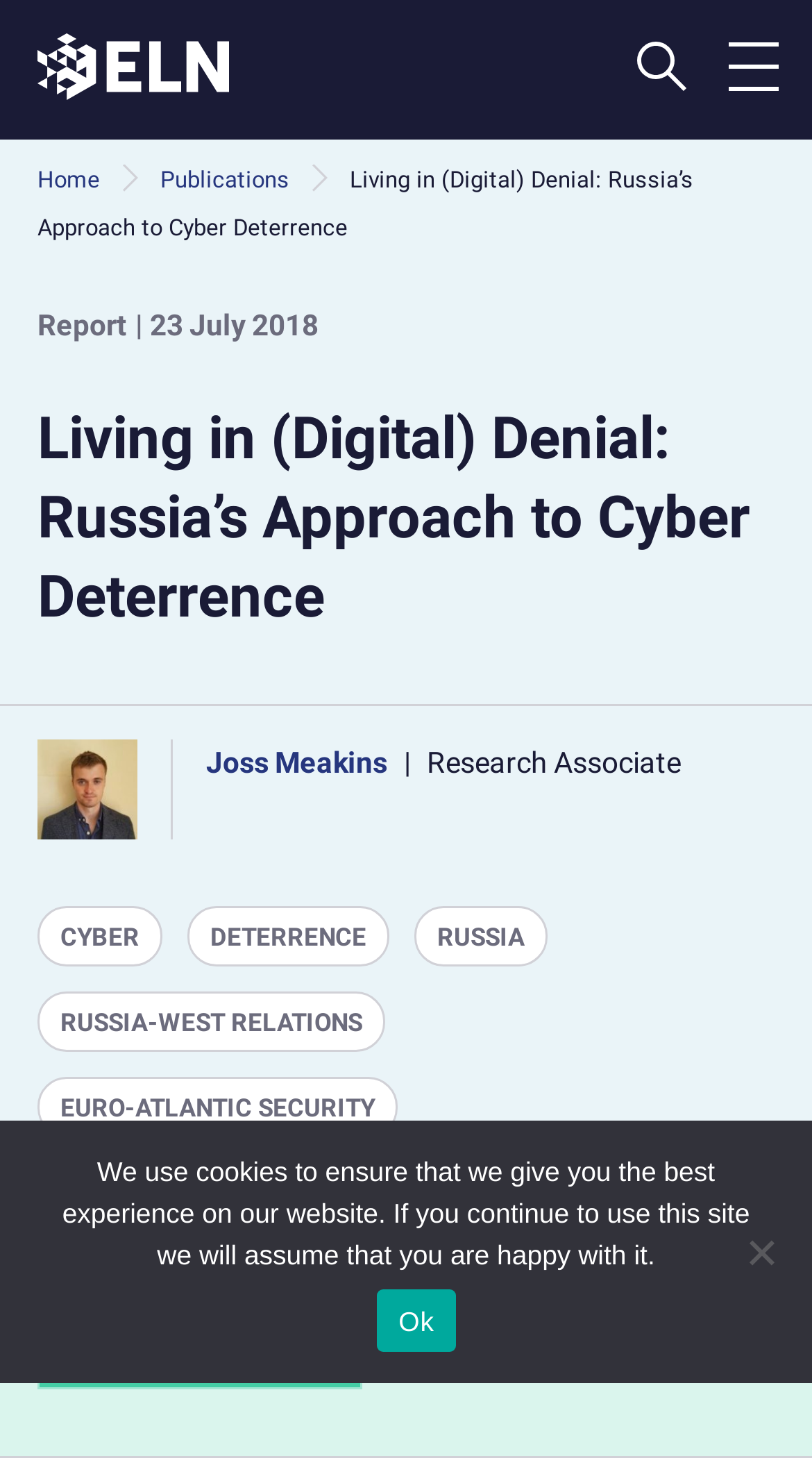Locate the bounding box coordinates of the element you need to click to accomplish the task described by this instruction: "Download the PDF".

[0.046, 0.855, 0.446, 0.948]